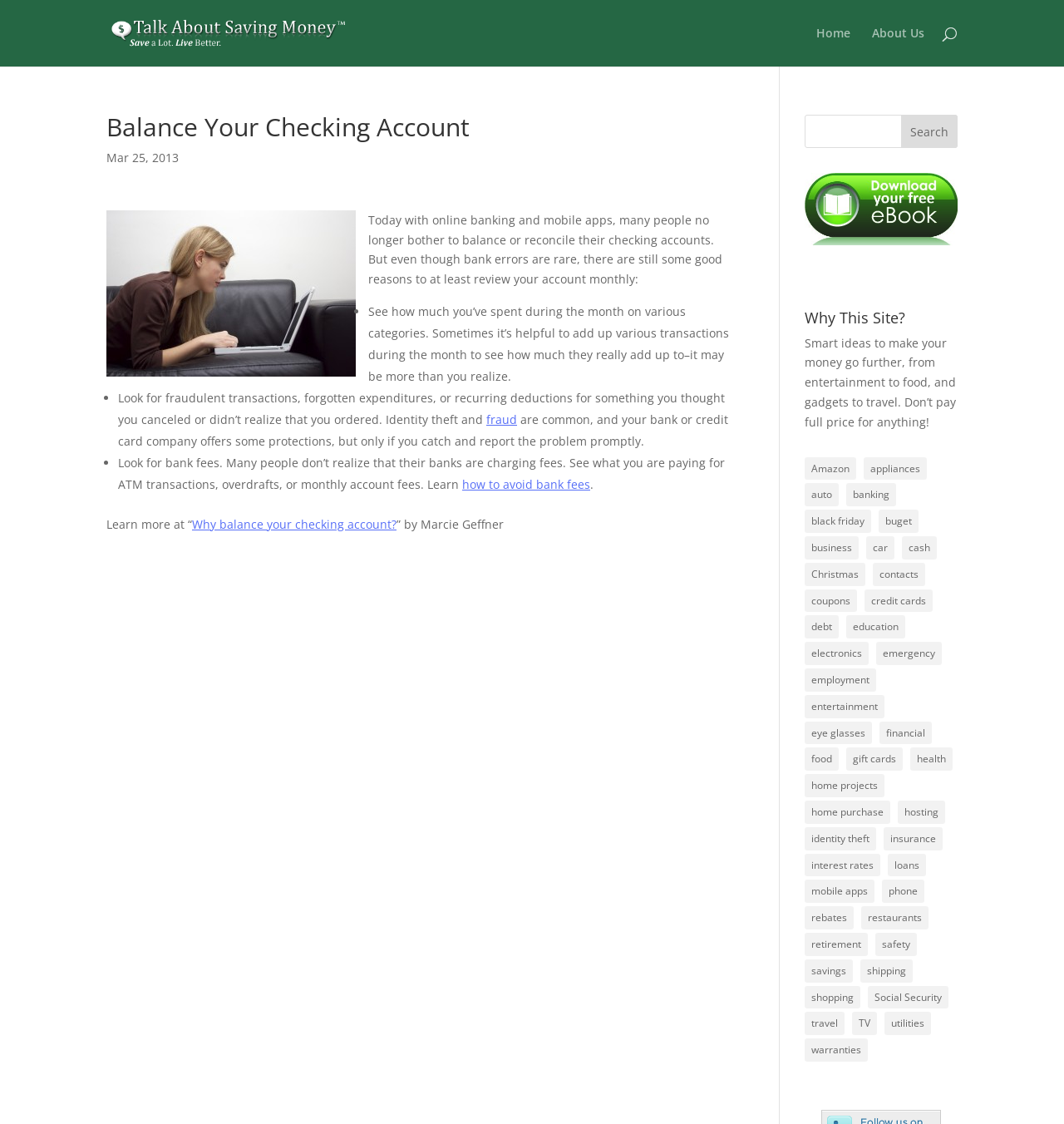What is the author of the article 'Why balance your checking account?'?
Look at the screenshot and respond with a single word or phrase.

Marcie Geffner